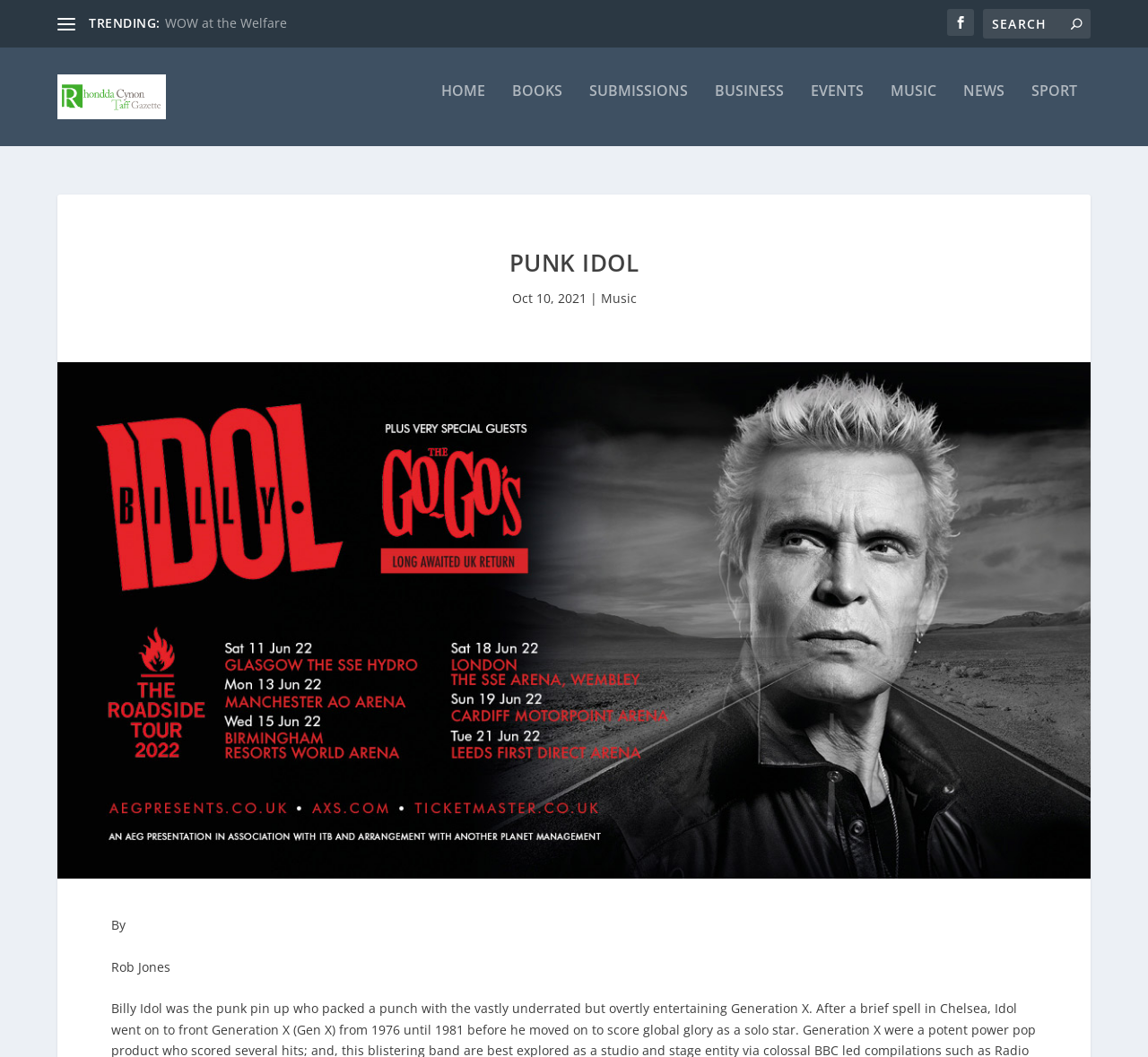Provide the bounding box coordinates for the UI element described in this sentence: "Music". The coordinates should be four float values between 0 and 1, i.e., [left, top, right, bottom].

[0.523, 0.274, 0.554, 0.29]